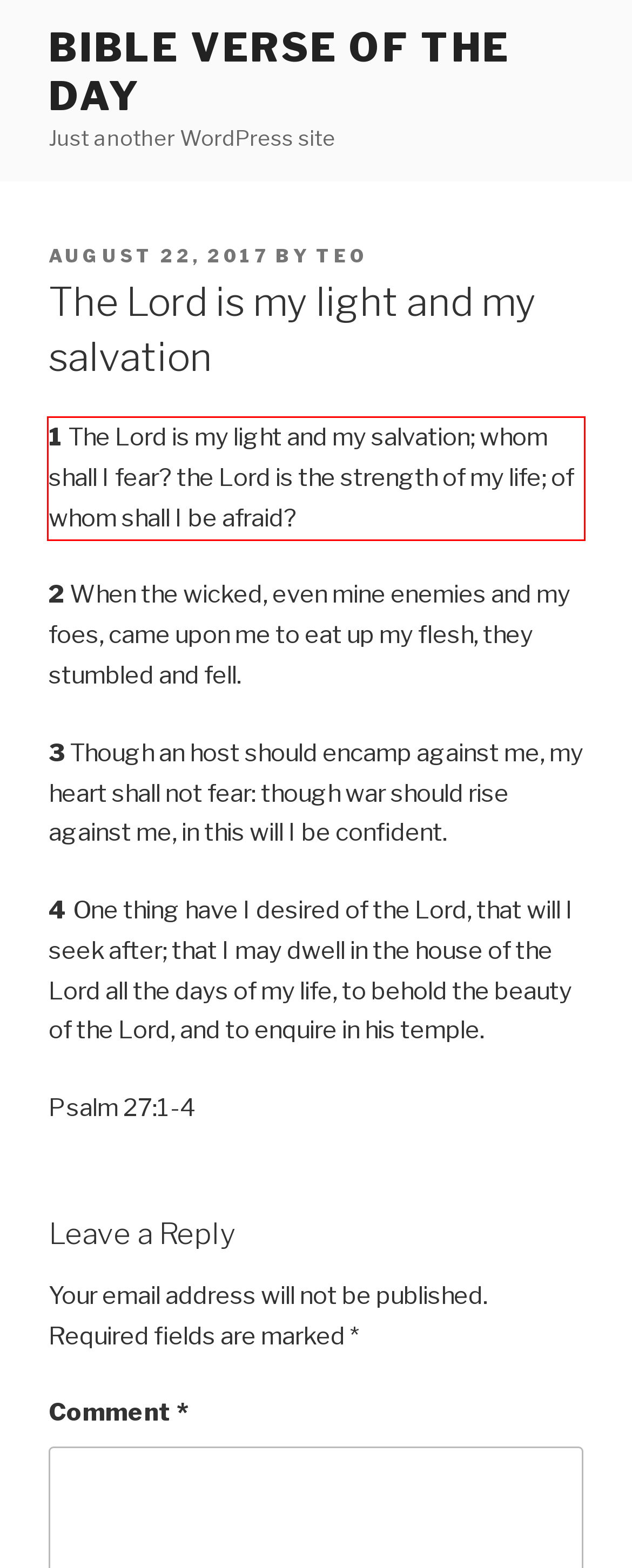Please identify the text within the red rectangular bounding box in the provided webpage screenshot.

1 The Lord is my light and my salvation; whom shall I fear? the Lord is the strength of my life; of whom shall I be afraid?